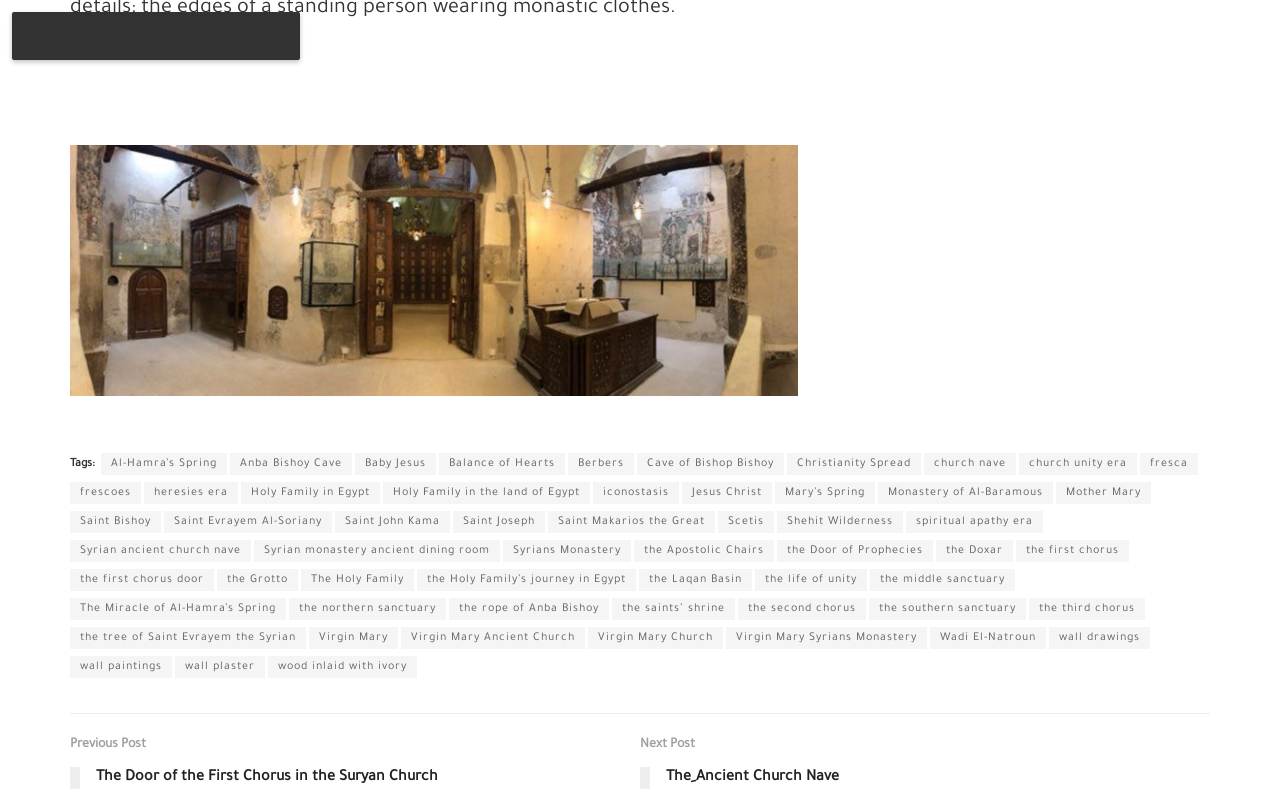Based on the element description "Clyde Earl Drury III", predict the bounding box coordinates of the UI element.

None